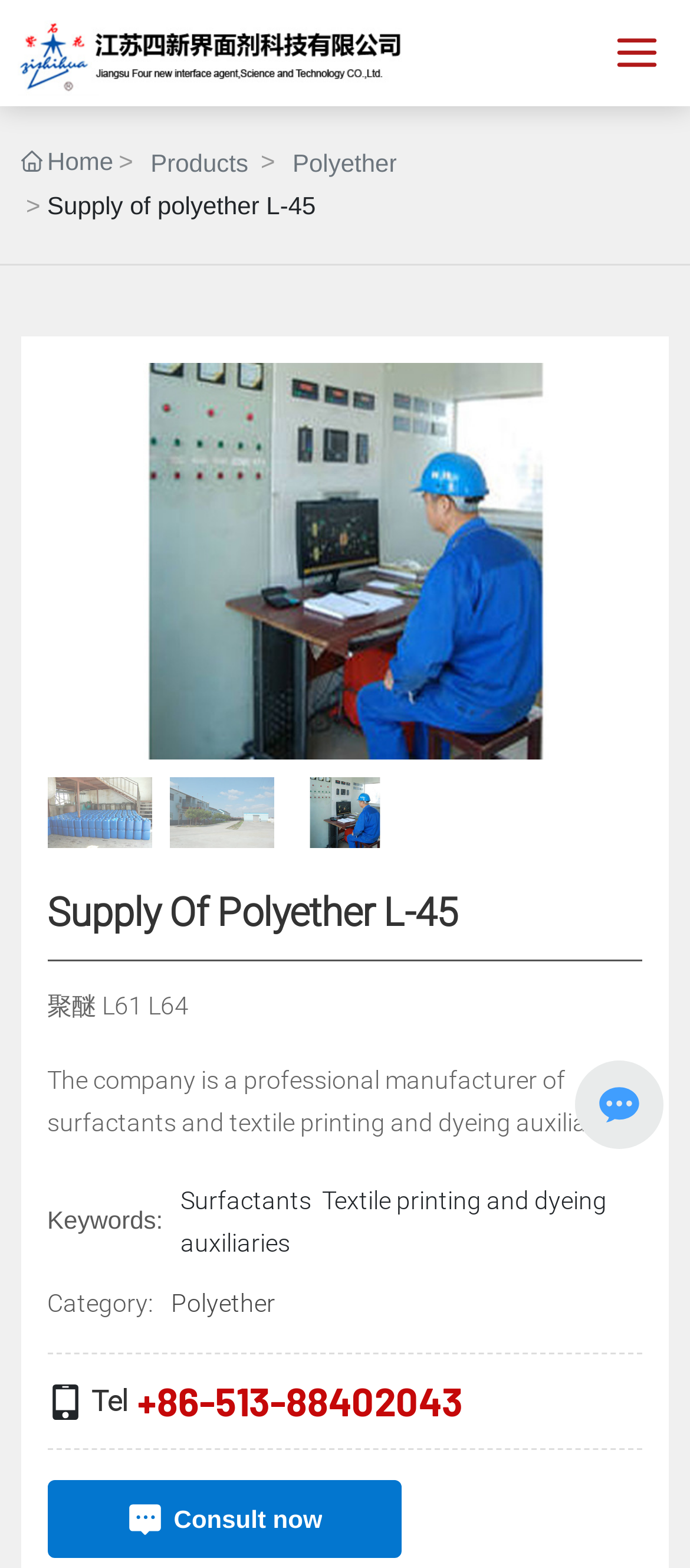Create an in-depth description of the webpage, covering main sections.

The webpage appears to be a product page for polyether L-45, a type of surfactant. At the top left, there is a logo image and a link to the homepage. Next to the logo, there are navigation links to "Home", "Products", and "Polyether". 

Below the navigation links, there is a large image that spans most of the width of the page, with a title "Supply of polyether L-45" written on top of it. 

On the right side of the page, there are two buttons, "Next slide" and "Previous slide", which suggest that there is a slideshow or carousel feature on the page. 

Below the title, there are three groups of images, each with a label "1 / 3", "2 / 3", and "3 / 3", indicating that they are part of a slideshow or carousel. 

Further down the page, there are several blocks of text. The first block is a heading that reads "Supply Of Polyether L-45". The second block is a subtitle that reads "聚醚 L61 L64". 

The third block of text is a paragraph that describes the company as a professional manufacturer of surfactants and textile printing and dyeing auxiliaries. 

Below the paragraph, there are two sections, one labeled "Keywords:" and the other labeled "Category:". The keywords section lists "Surfactants" and "Textile printing and dyeing auxiliaries", while the category section has a link to "Polyether". 

At the bottom of the page, there is a section with contact information, including a phone number and a link to "Consult now". There is also a small image and a link to the homepage at the very bottom of the page.